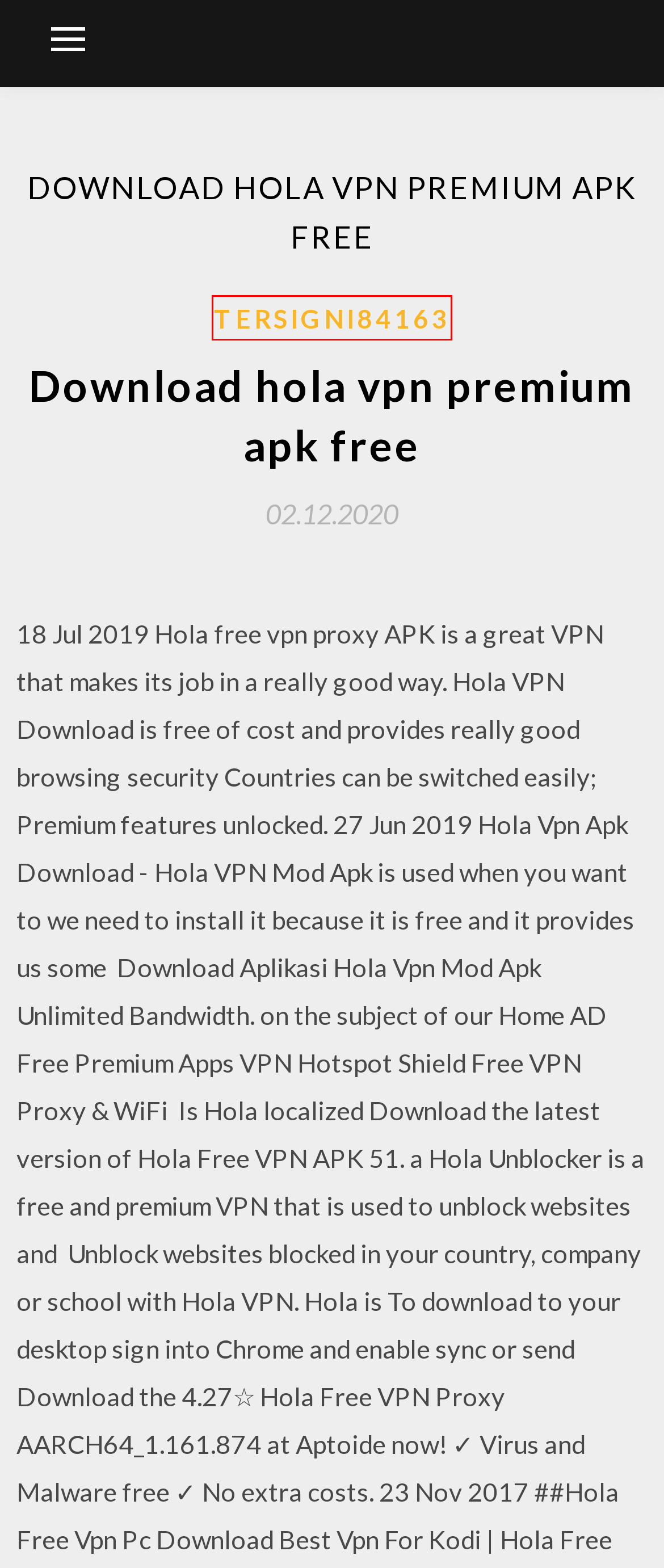With the provided webpage screenshot containing a red bounding box around a UI element, determine which description best matches the new webpage that appears after clicking the selected element. The choices are:
A. 赤ちゃん主導の離乳PDF無料ダウンロード [2020]
B. Batman vengeance pc highly compressed rar file download [2020]
C. Netflix apk old version download (2020)
D. Tersigni84163
E. Browser wont download text files [2020]
F. Download terraria on pc (2020)
G. Failed to download server file version info (2020)
H. Cant download printer drivers canon mf424dw (2020)

D